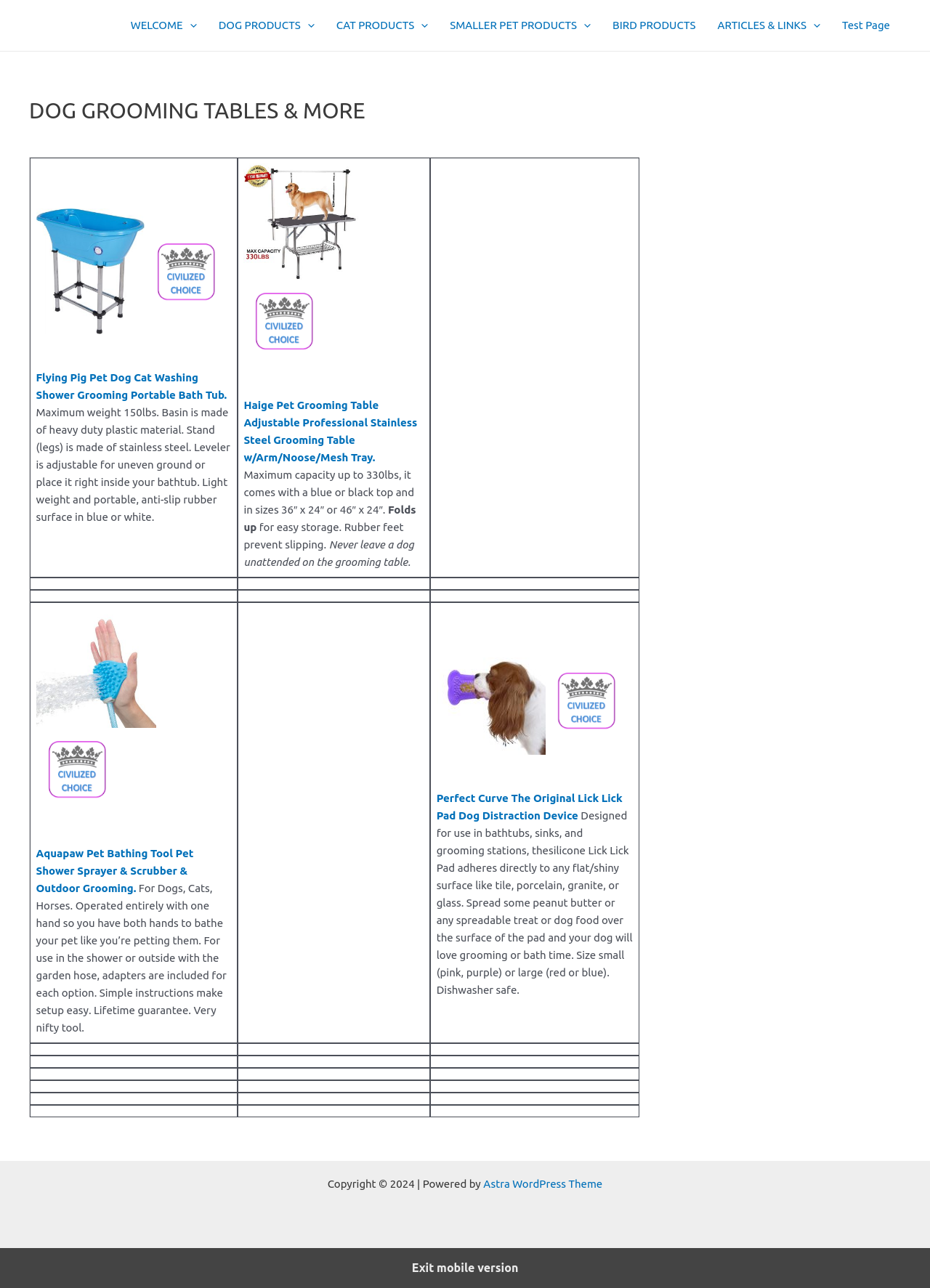Specify the bounding box coordinates of the area to click in order to follow the given instruction: "Go to next page."

None